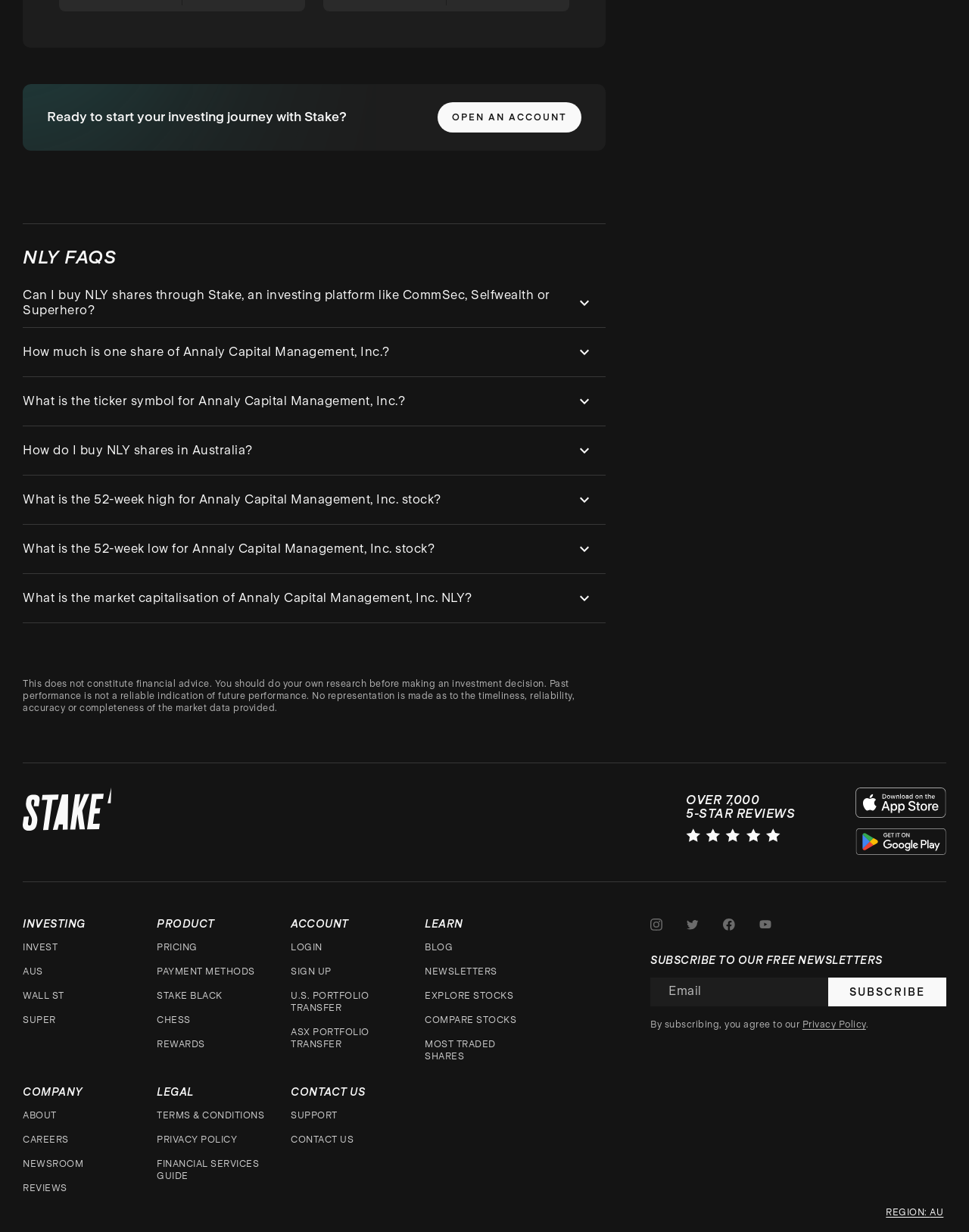Please answer the following question using a single word or phrase: 
What is the company name associated with this webpage?

Stake